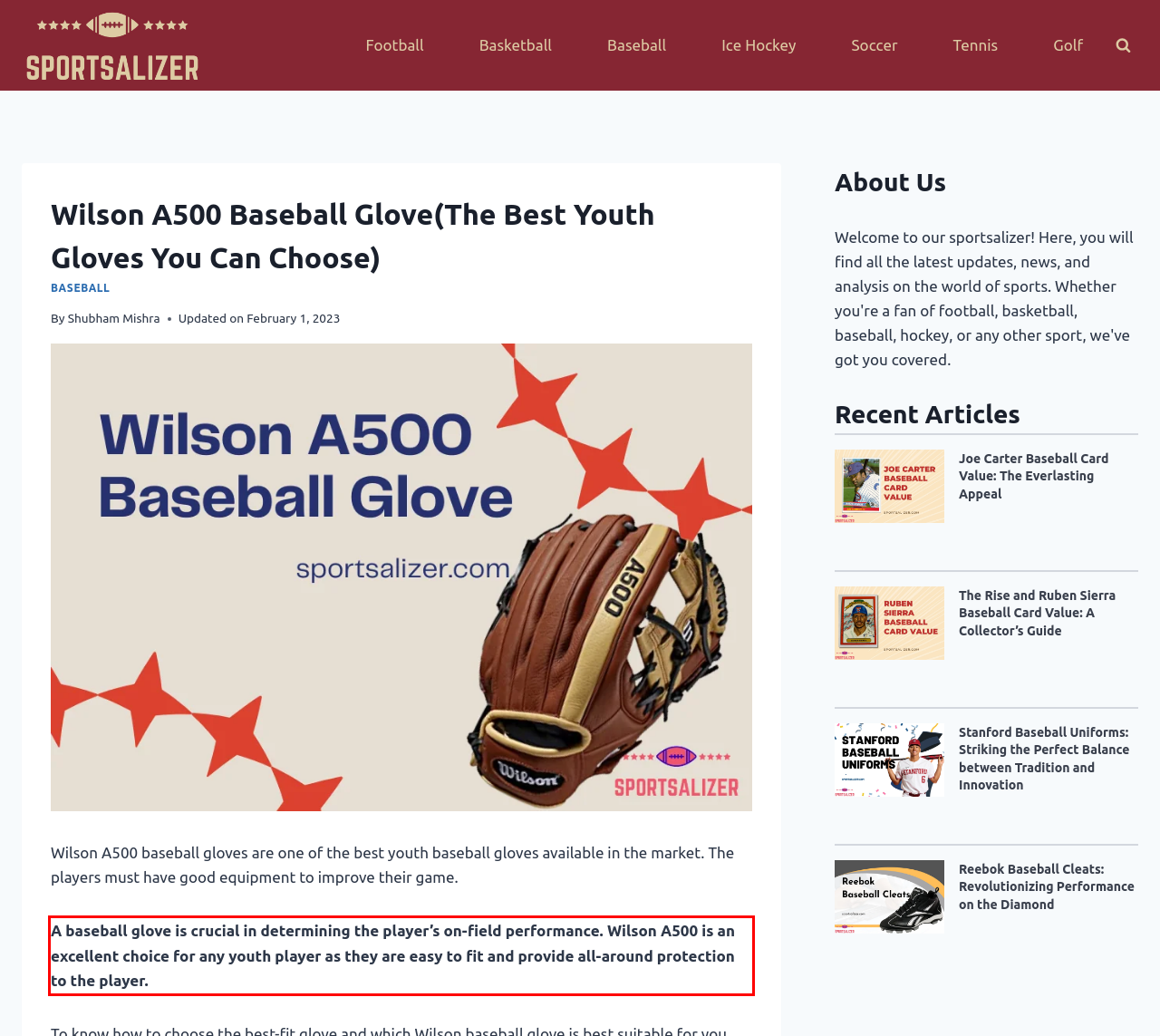Using the provided screenshot of a webpage, recognize the text inside the red rectangle bounding box by performing OCR.

A baseball glove is crucial in determining the player’s on-field performance. Wilson A500 is an excellent choice for any youth player as they are easy to fit and provide all-around protection to the player.